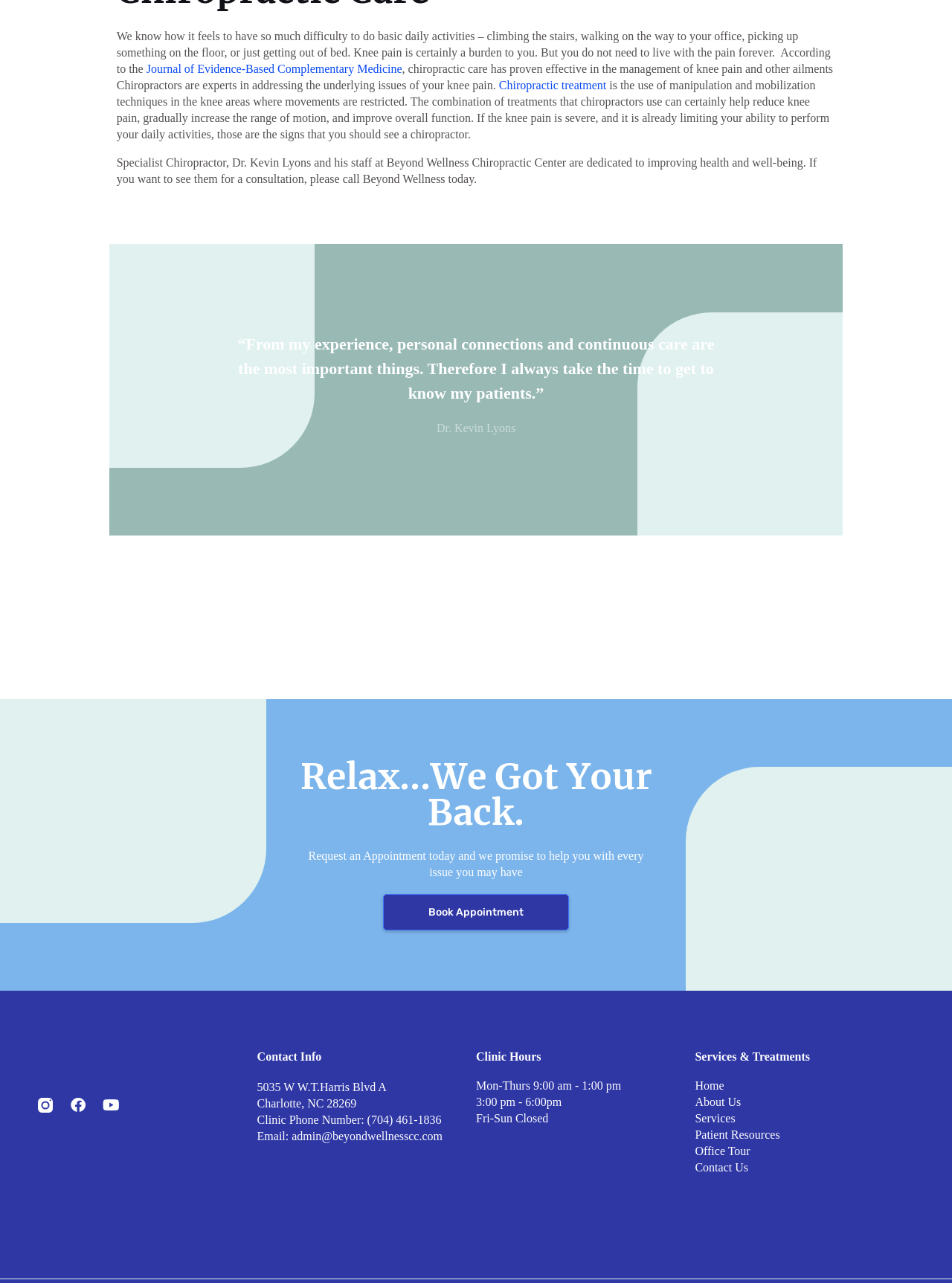Specify the bounding box coordinates of the area to click in order to execute this command: 'Book an appointment'. The coordinates should consist of four float numbers ranging from 0 to 1, and should be formatted as [left, top, right, bottom].

[0.402, 0.697, 0.598, 0.725]